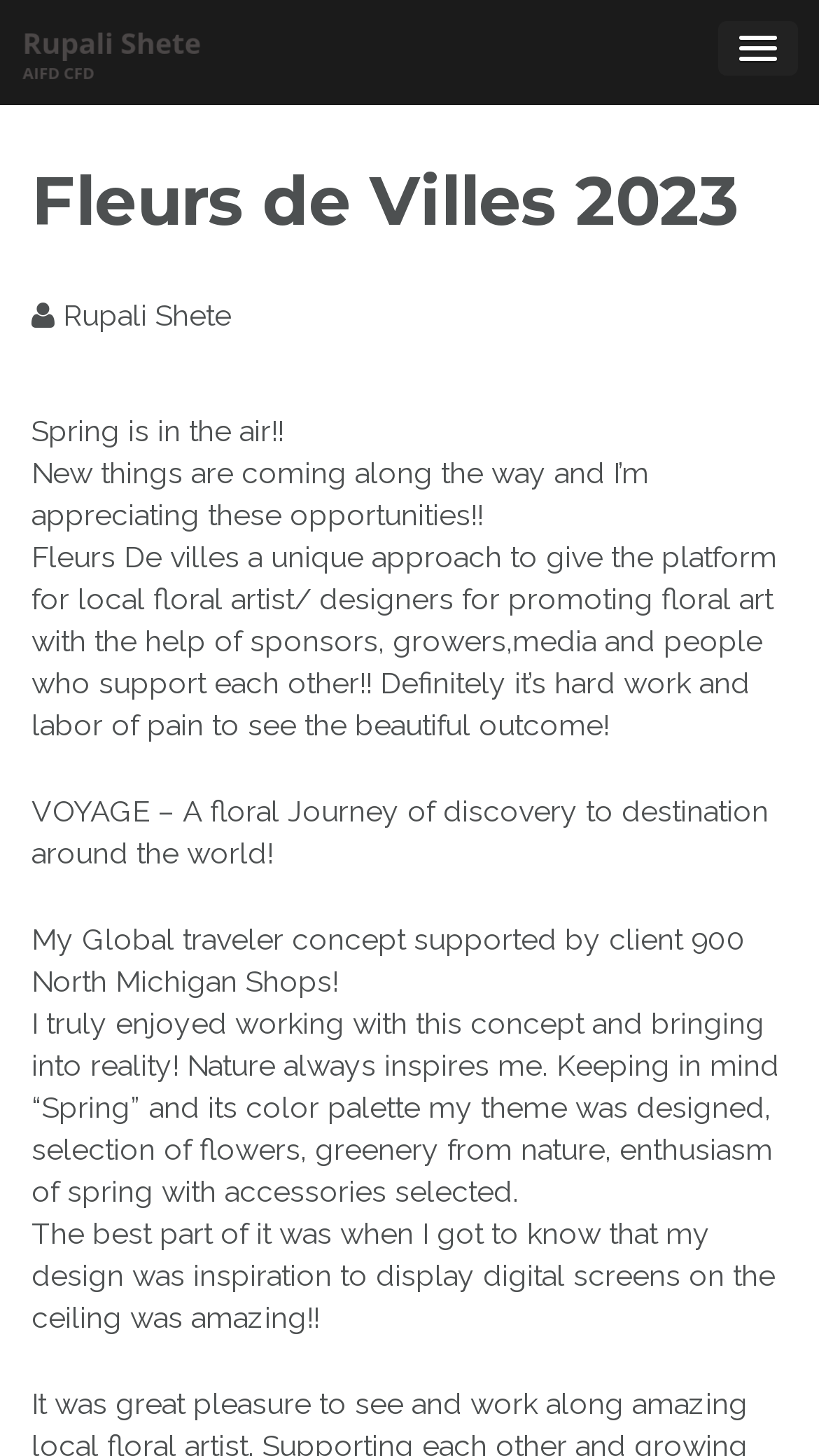Determine the main text heading of the webpage and provide its content.

Fleurs de Villes 2023